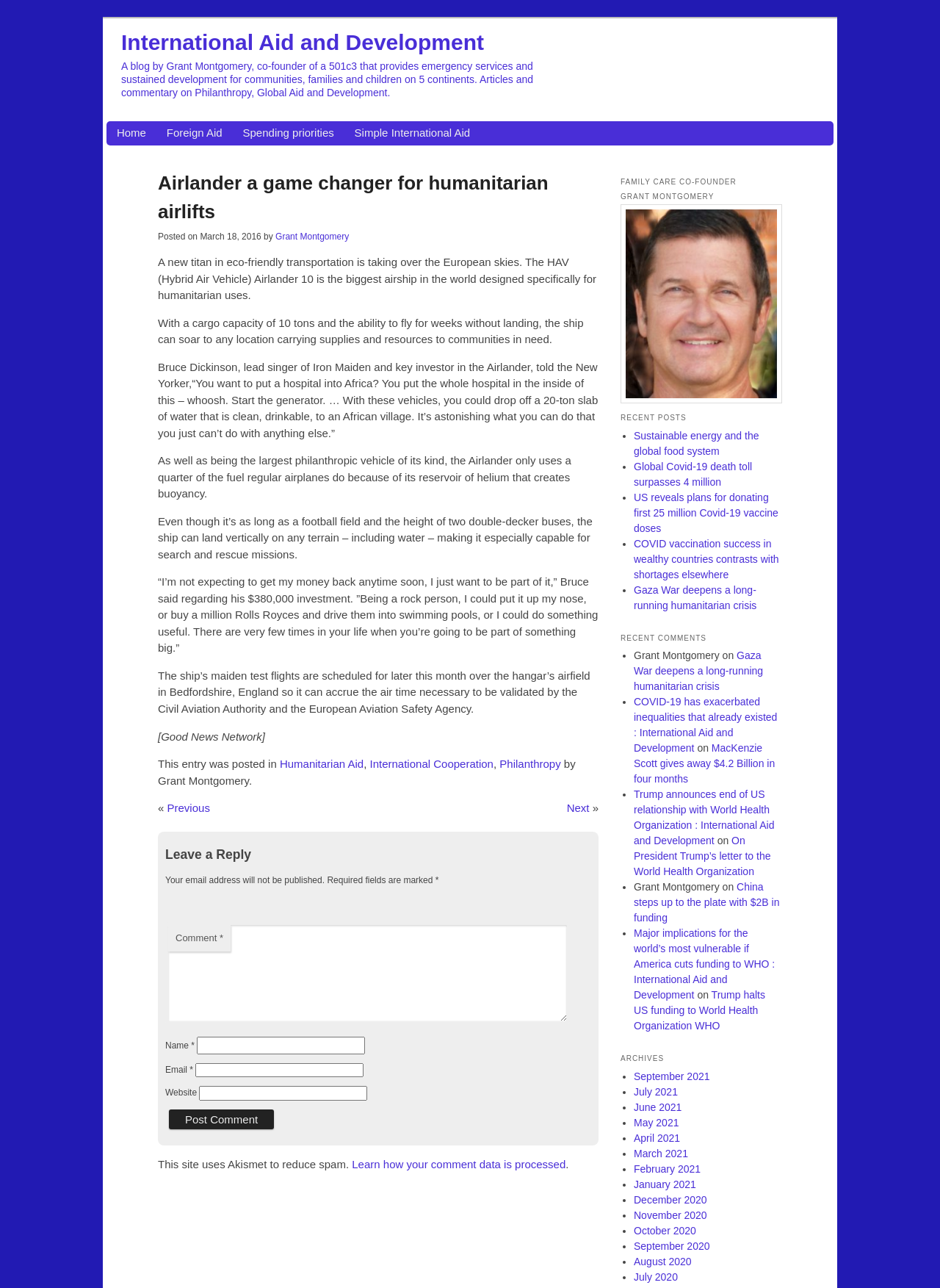Please identify the bounding box coordinates of the element's region that should be clicked to execute the following instruction: "View the 'Recent Posts'". The bounding box coordinates must be four float numbers between 0 and 1, i.e., [left, top, right, bottom].

[0.66, 0.319, 0.832, 0.33]